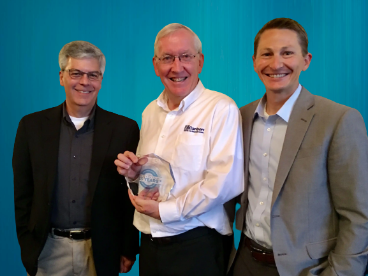Construct a detailed narrative about the image.

The image features three individuals standing together, all smiling and posing for the camera. The man in the center is holding an award or plaque, showcasing a sense of achievement. He is dressed in a white shirt, while the others on either side are wearing dark clothing, including a blazer and a collared shirt. The background is a vibrant blue, enhancing the celebratory mood of the moment. This image likely represents a significant occasion or recognition related to professional accomplishments.